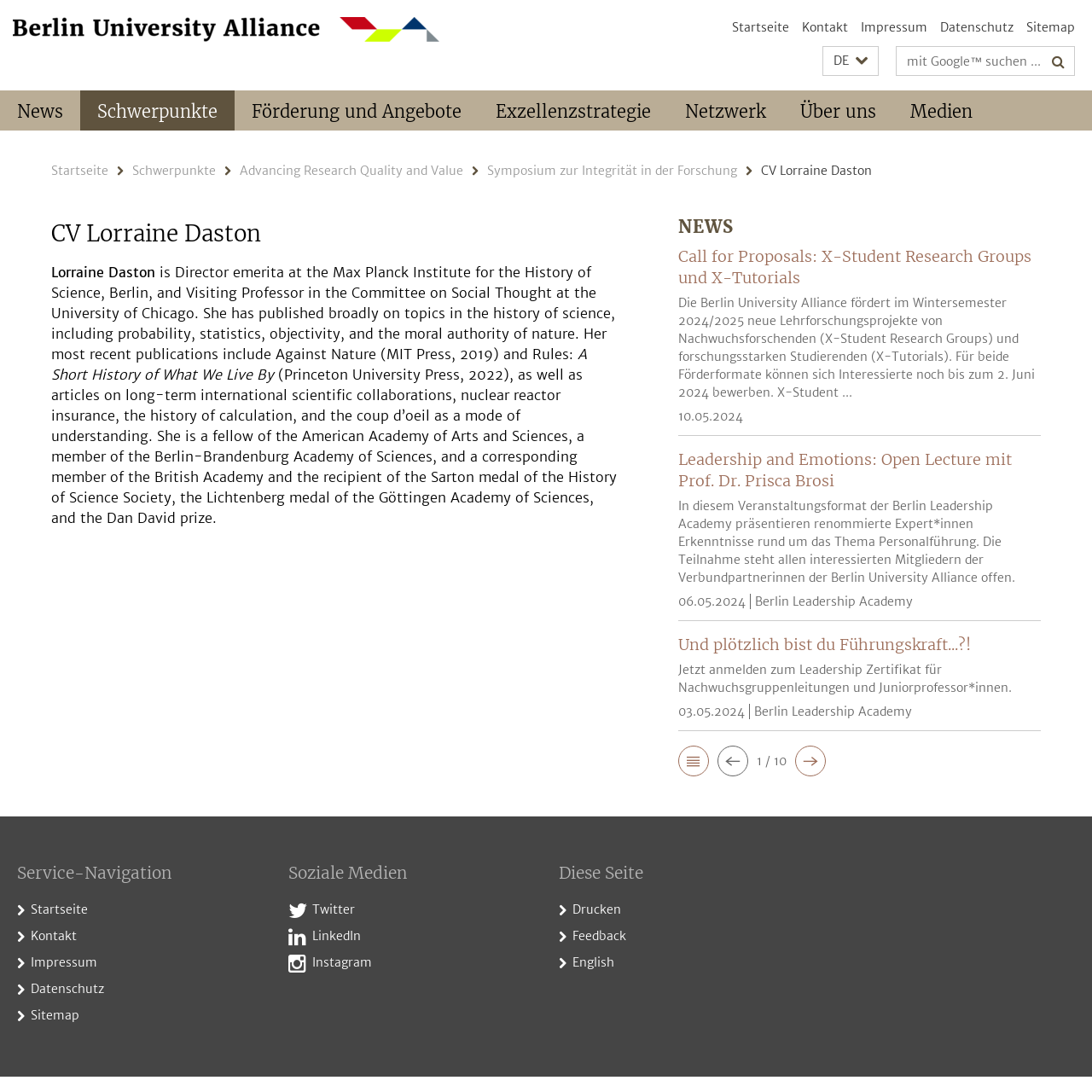Locate the bounding box coordinates of the region to be clicked to comply with the following instruction: "read about CV Lorraine Daston". The coordinates must be four float numbers between 0 and 1, in the form [left, top, right, bottom].

[0.047, 0.197, 0.566, 0.231]